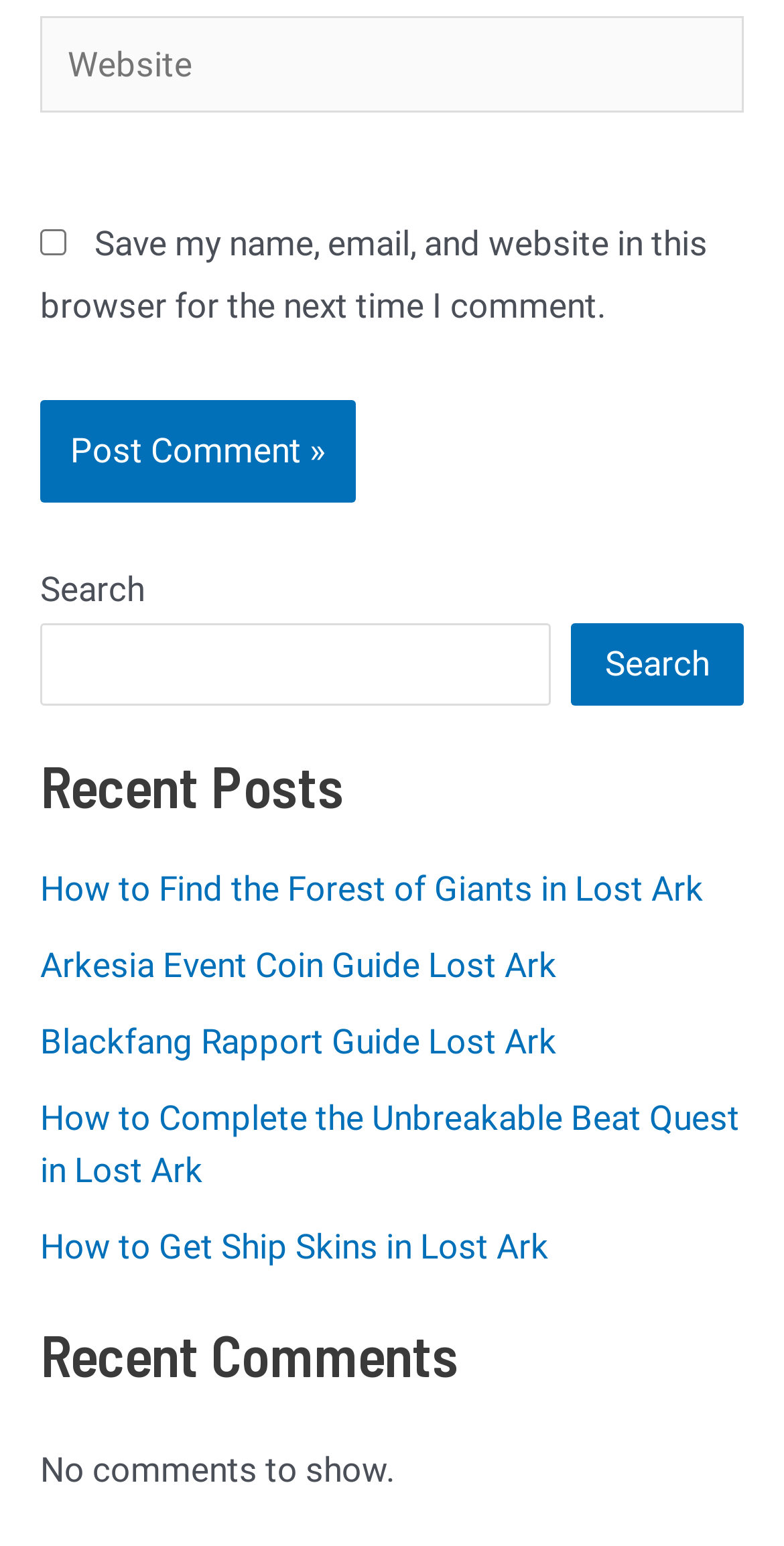How many complementary sections are there?
Refer to the screenshot and answer in one word or phrase.

3